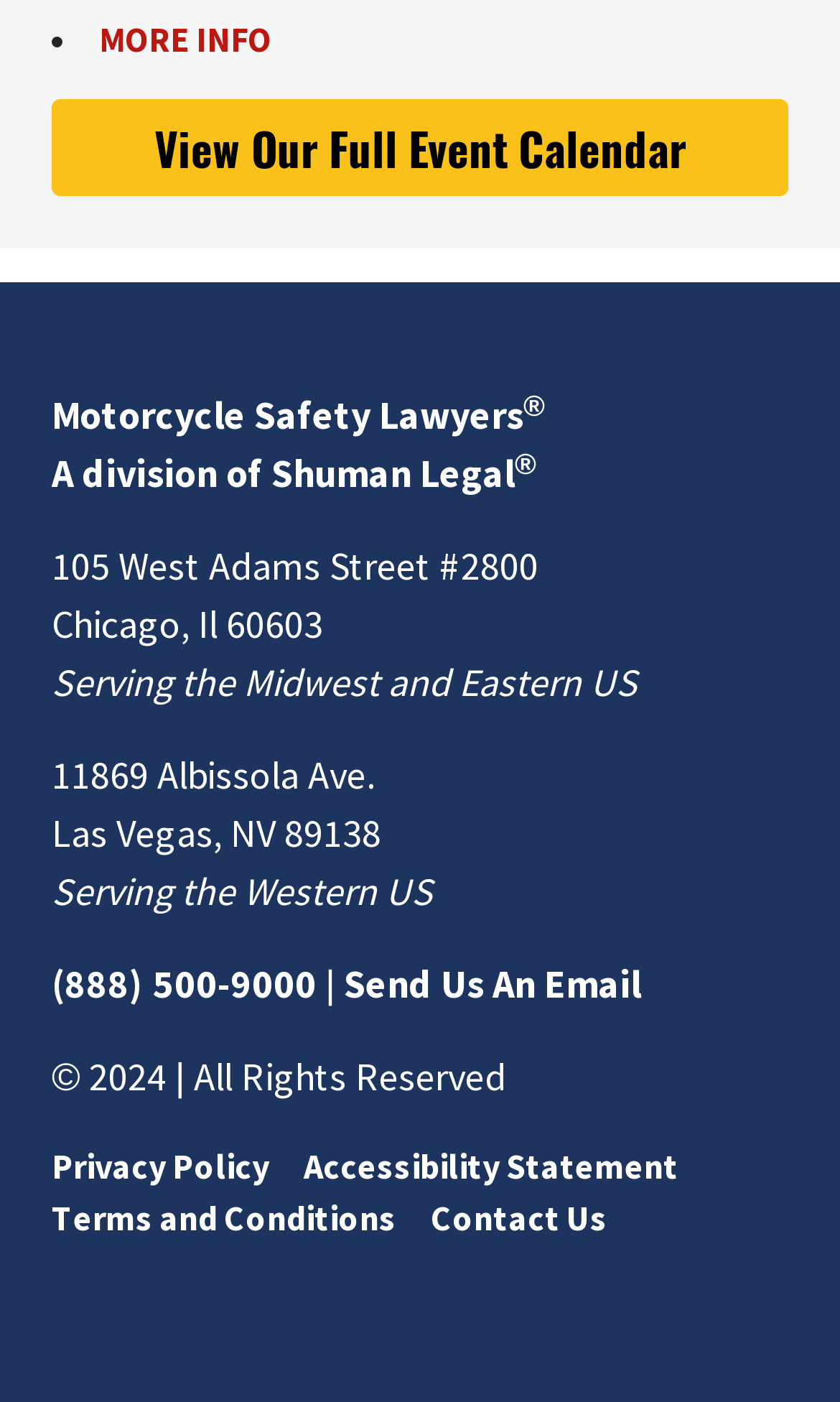Determine the bounding box coordinates of the UI element described by: "(888) 500-9000".

[0.062, 0.684, 0.377, 0.72]